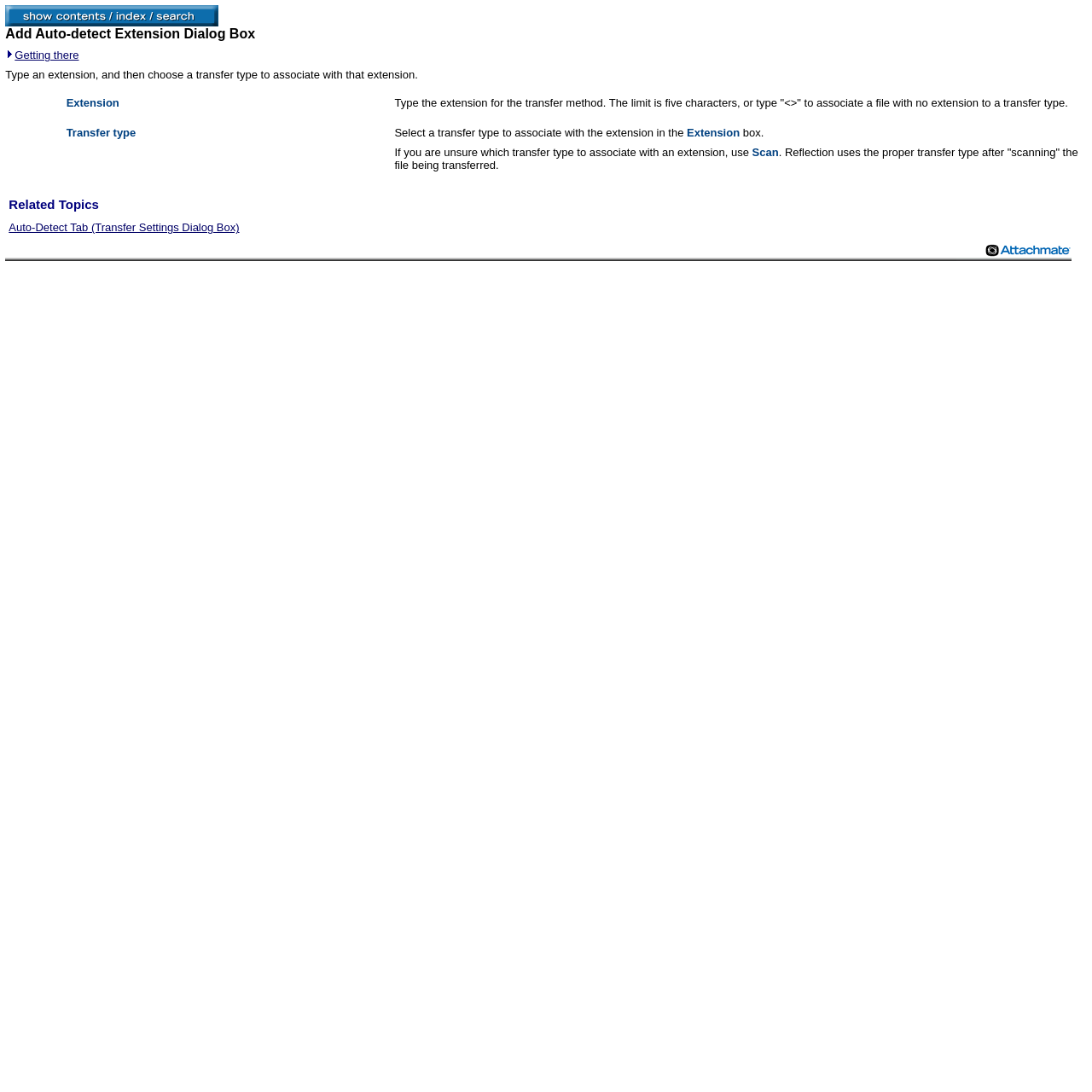Utilize the information from the image to answer the question in detail:
What is the purpose of this dialog box?

Based on the content of the dialog box, it appears to be used to add an auto-detect extension, where the user can type an extension and select a transfer type to associate with it.